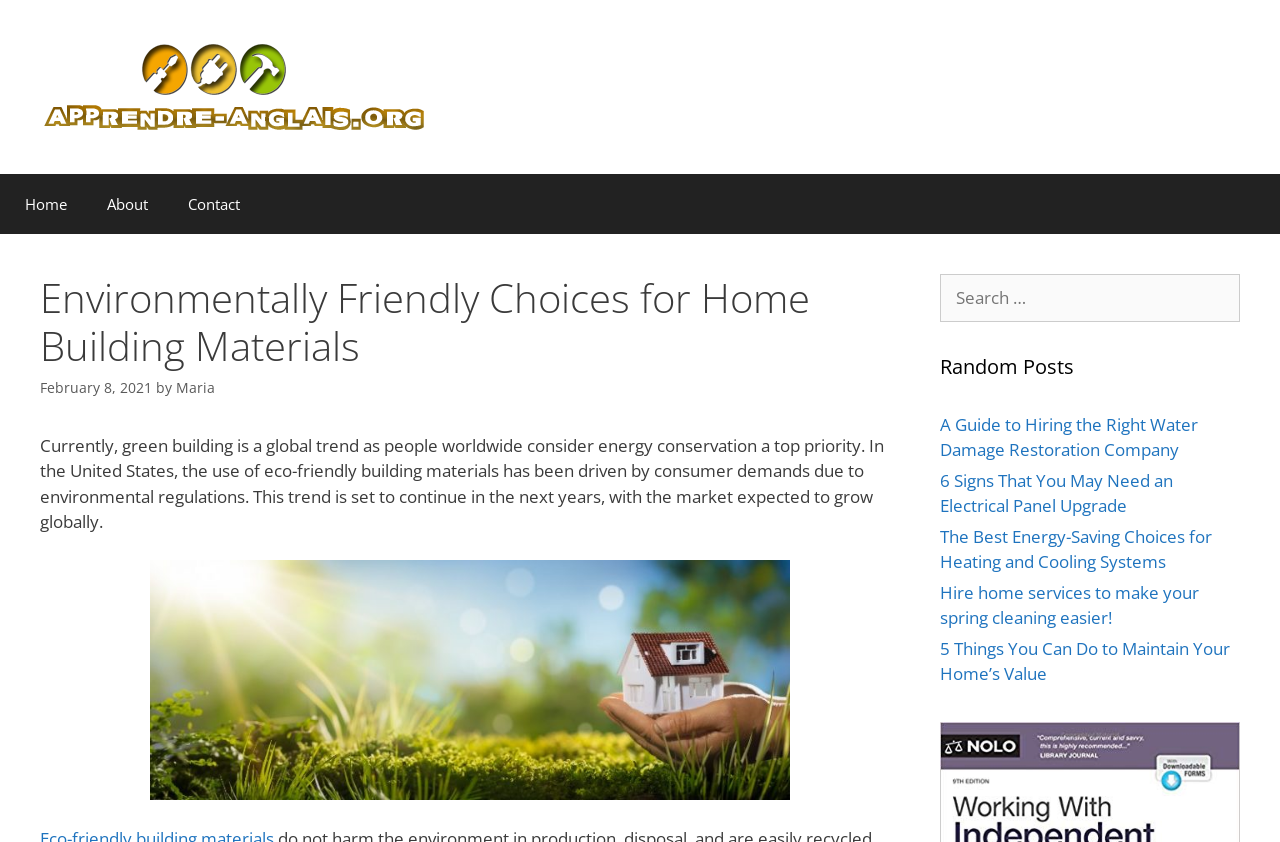Determine the bounding box coordinates in the format (top-left x, top-left y, bottom-right x, bottom-right y). Ensure all values are floating point numbers between 0 and 1. Identify the bounding box of the UI element described by: Maria

[0.138, 0.449, 0.168, 0.472]